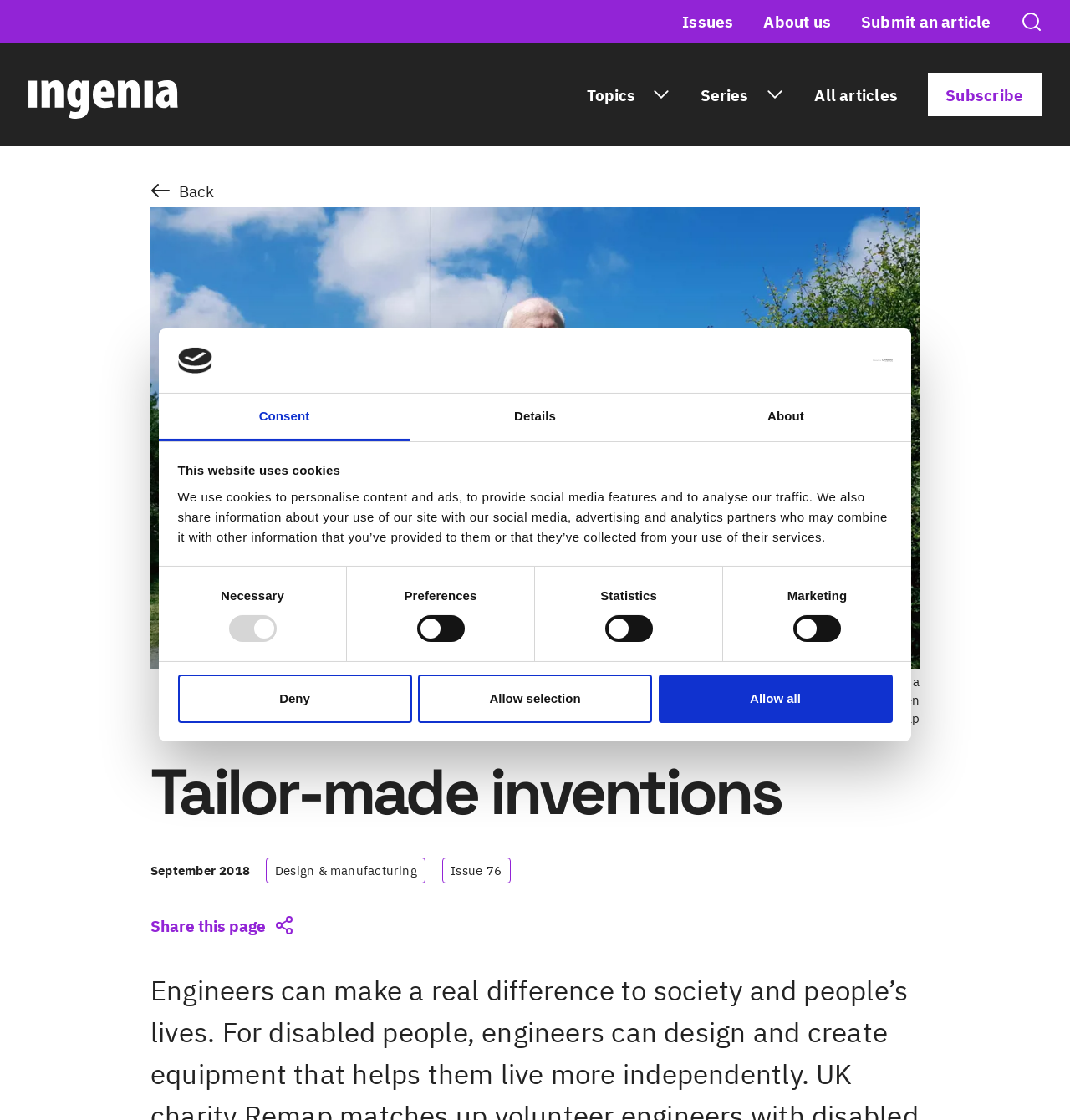Pinpoint the bounding box coordinates of the clickable element needed to complete the instruction: "Click the 'Share this page' button". The coordinates should be provided as four float numbers between 0 and 1: [left, top, right, bottom].

[0.141, 0.815, 0.275, 0.837]